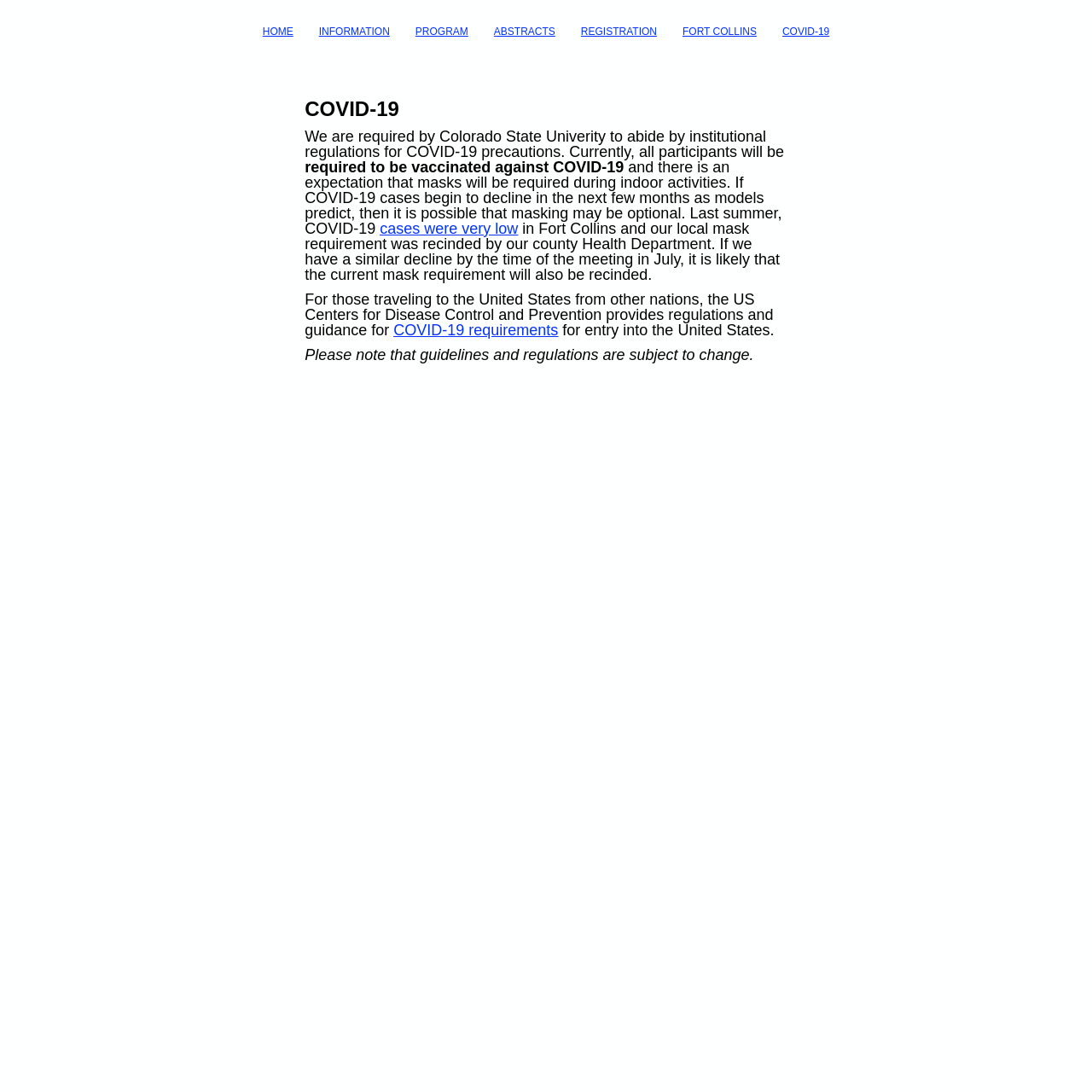Identify the bounding box coordinates of the clickable section necessary to follow the following instruction: "check COVID-19 requirements". The coordinates should be presented as four float numbers from 0 to 1, i.e., [left, top, right, bottom].

[0.36, 0.295, 0.511, 0.31]